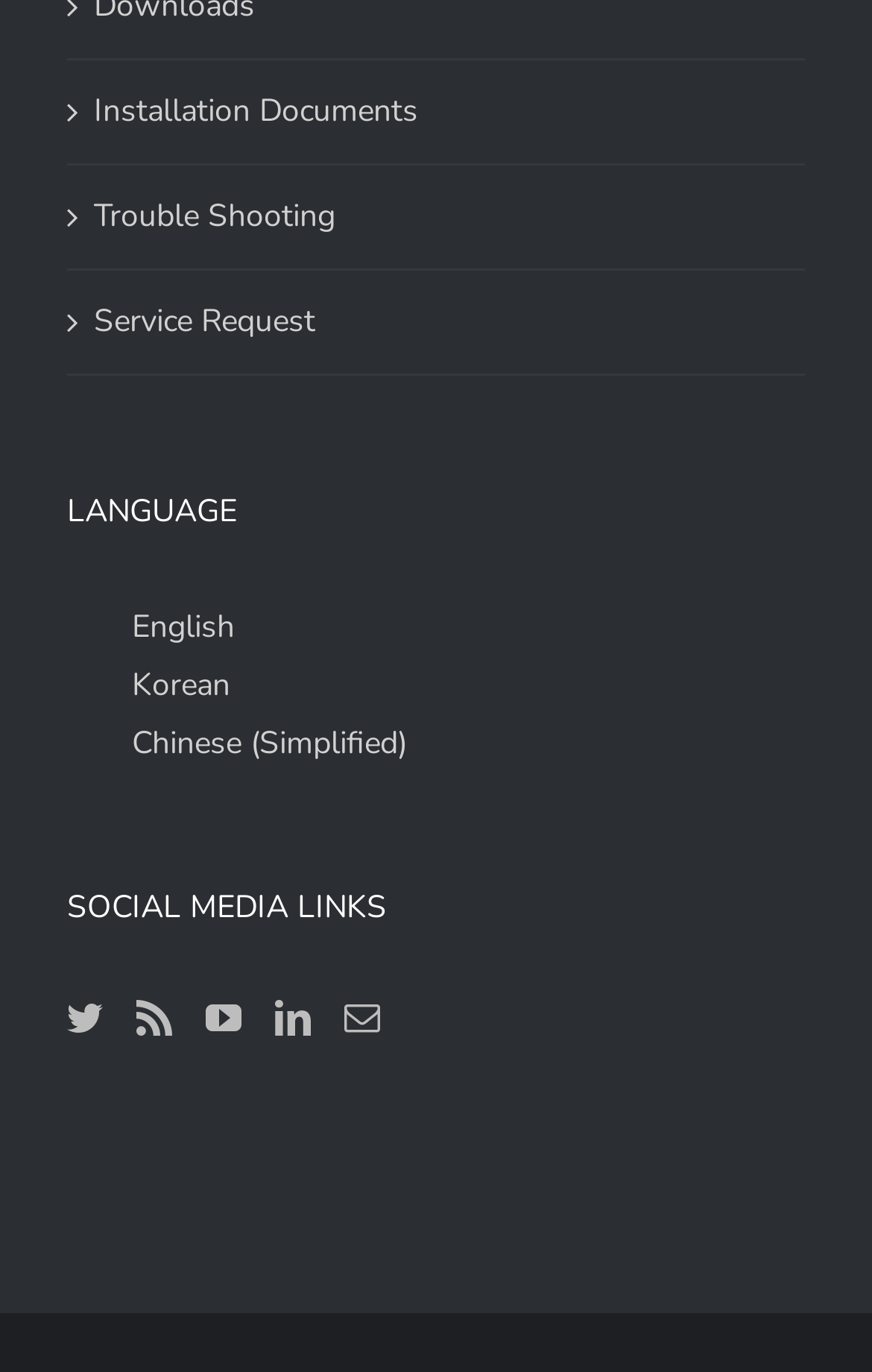Identify the bounding box coordinates for the element you need to click to achieve the following task: "Visit Twitter page". Provide the bounding box coordinates as four float numbers between 0 and 1, in the form [left, top, right, bottom].

[0.077, 0.729, 0.118, 0.755]